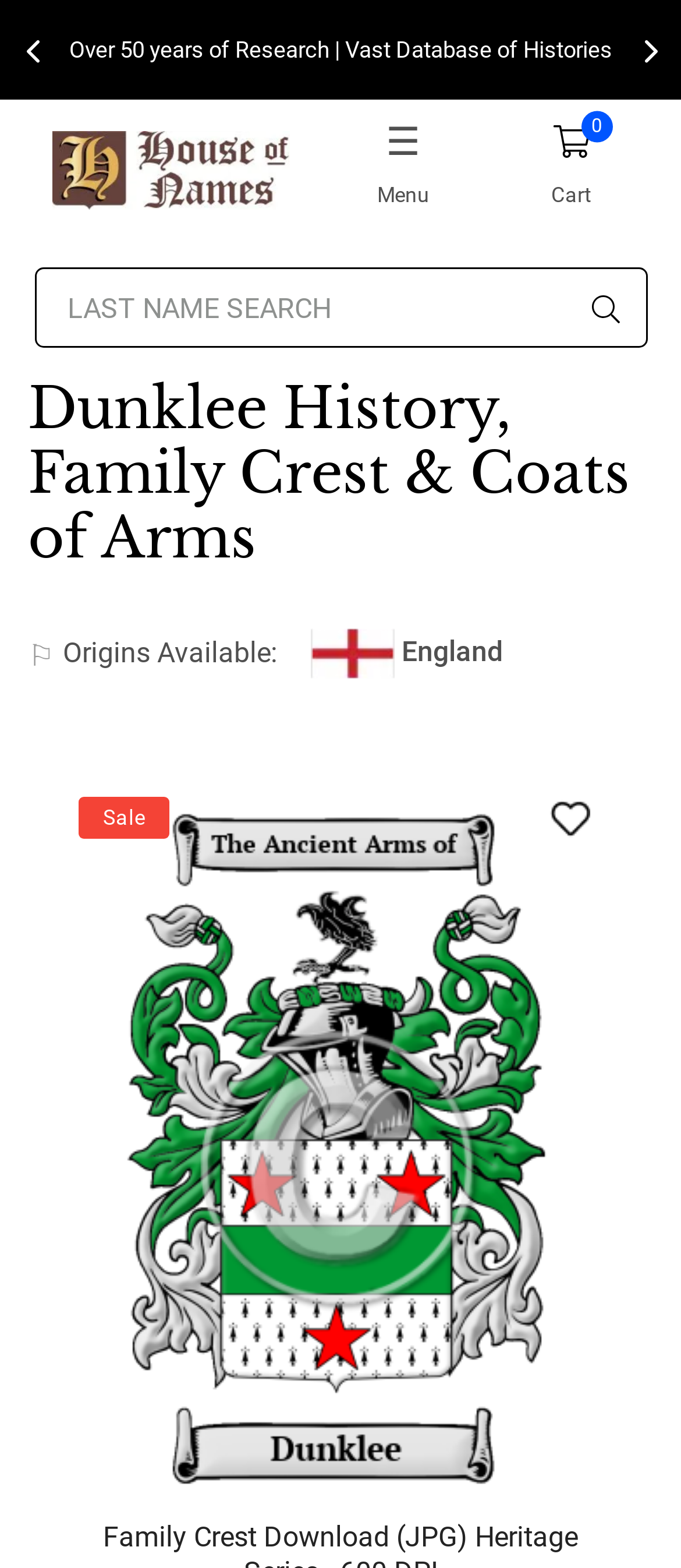Use a single word or phrase to answer the question: 
What is the shopping cart icon?

shopping-cart-light